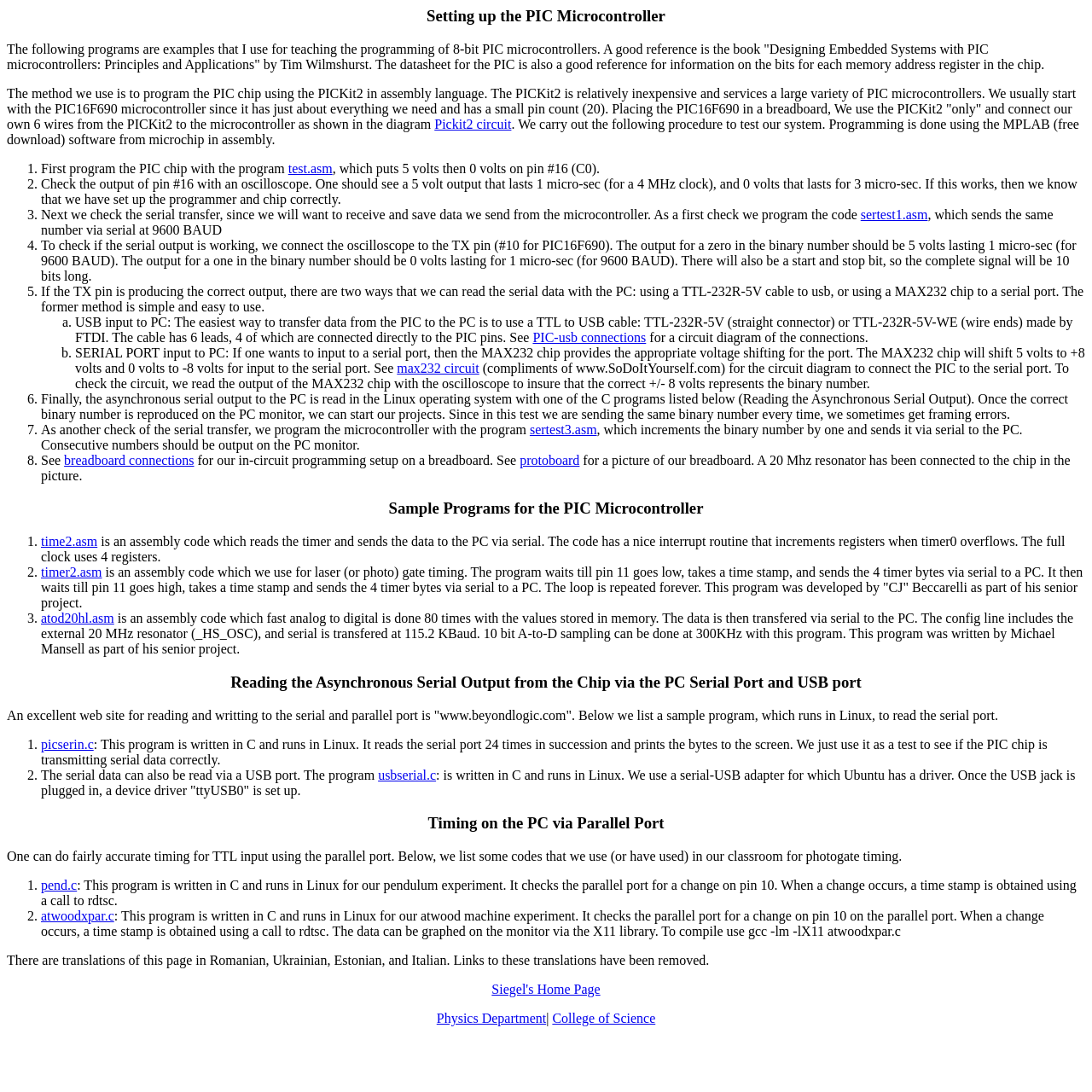Explain the webpage's design and content in an elaborate manner.

This webpage is about setting up and programming PIC microcontrollers, with a focus on teaching and educational purposes. The page is divided into several sections, each with a clear heading.

At the top of the page, there is a heading "Setting up the PIC Microcontroller" followed by a brief introduction to the topic, including a reference to a book and a datasheet for the PIC microcontroller. Below this, there are several paragraphs of text that explain the method of programming the PIC chip using the PICKit2 in assembly language.

The next section is a step-by-step procedure to test the system, with each step numbered and described in detail. This section includes links to assembly code files, such as "test.asm" and "stest1.asm", which are used to program the PIC chip.

Following this, there is a section on serial transfer, which explains how to check the serial output of the PIC chip using an oscilloscope and how to read the serial data with a PC using a TTL-232R-5V cable or a MAX232 chip. This section includes links to circuit diagrams and assembly code files.

The page then lists several sample programs for the PIC microcontroller, including assembly code files for reading the timer and sending data to the PC via serial, and for fast analog-to-digital conversion.

Next, there is a section on reading the asynchronous serial output from the chip via the PC serial port and USB port, which includes links to C programs that can be used to read the serial port.

Finally, there are sections on timing on the PC via parallel port, which includes links to C programs that can be used for photogate timing and other experiments. The page ends with a note about translations of the page and links to the author's home page and the physics department's website.